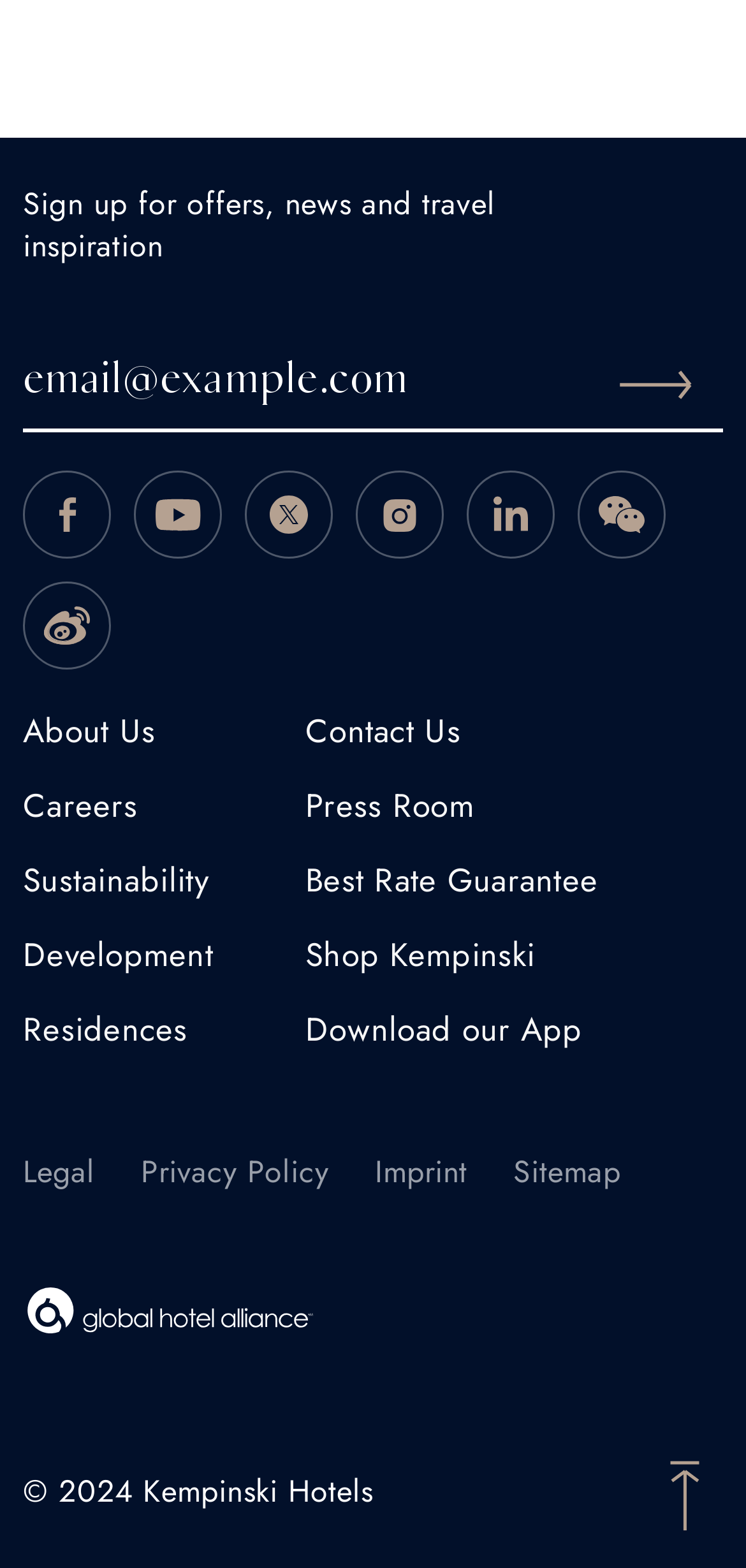Please mark the clickable region by giving the bounding box coordinates needed to complete this instruction: "Click on About Us".

[0.031, 0.456, 0.209, 0.484]